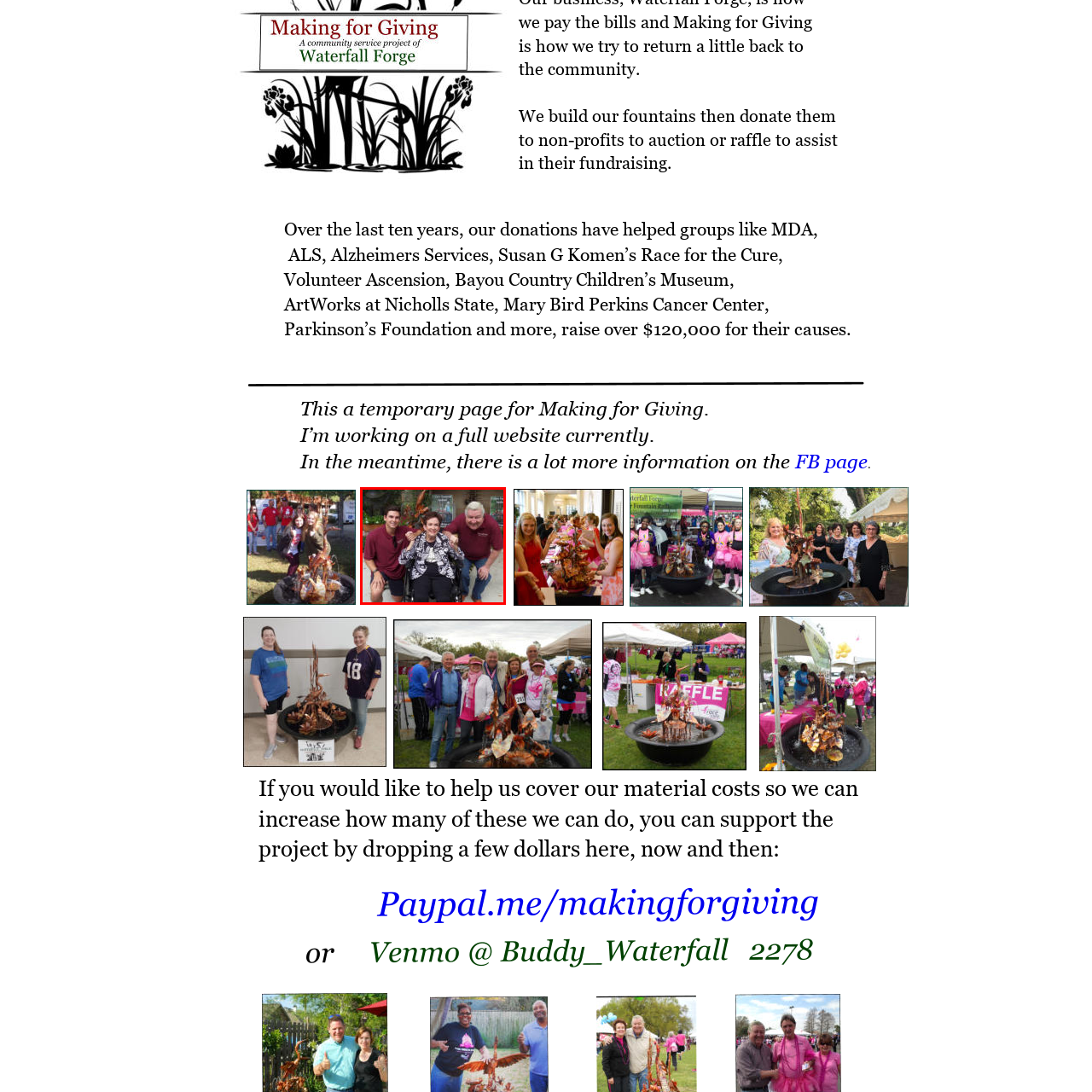Create a thorough description of the image portion outlined in red.

In this heartwarming image, three individuals pose together in an outdoor setting, radiating camaraderie and support. The central figure, a woman in a wheelchair, is dressed in a striking black-and-white patterned jacket, conveying warmth and style. Flanking her on either side are two men, both wearing matching maroon shirts, expressing a sense of unity. The backdrop includes vibrant greenery and decorations that hint at a festive occasion, likely tied to community fundraising efforts. This image is a tribute to the spirit of collaboration and giving back, emblematic of events organized to support causes such as Susan G. Komen’s Race for the Cure, showcasing the dedication of volunteers who strive to make a positive impact in their community.